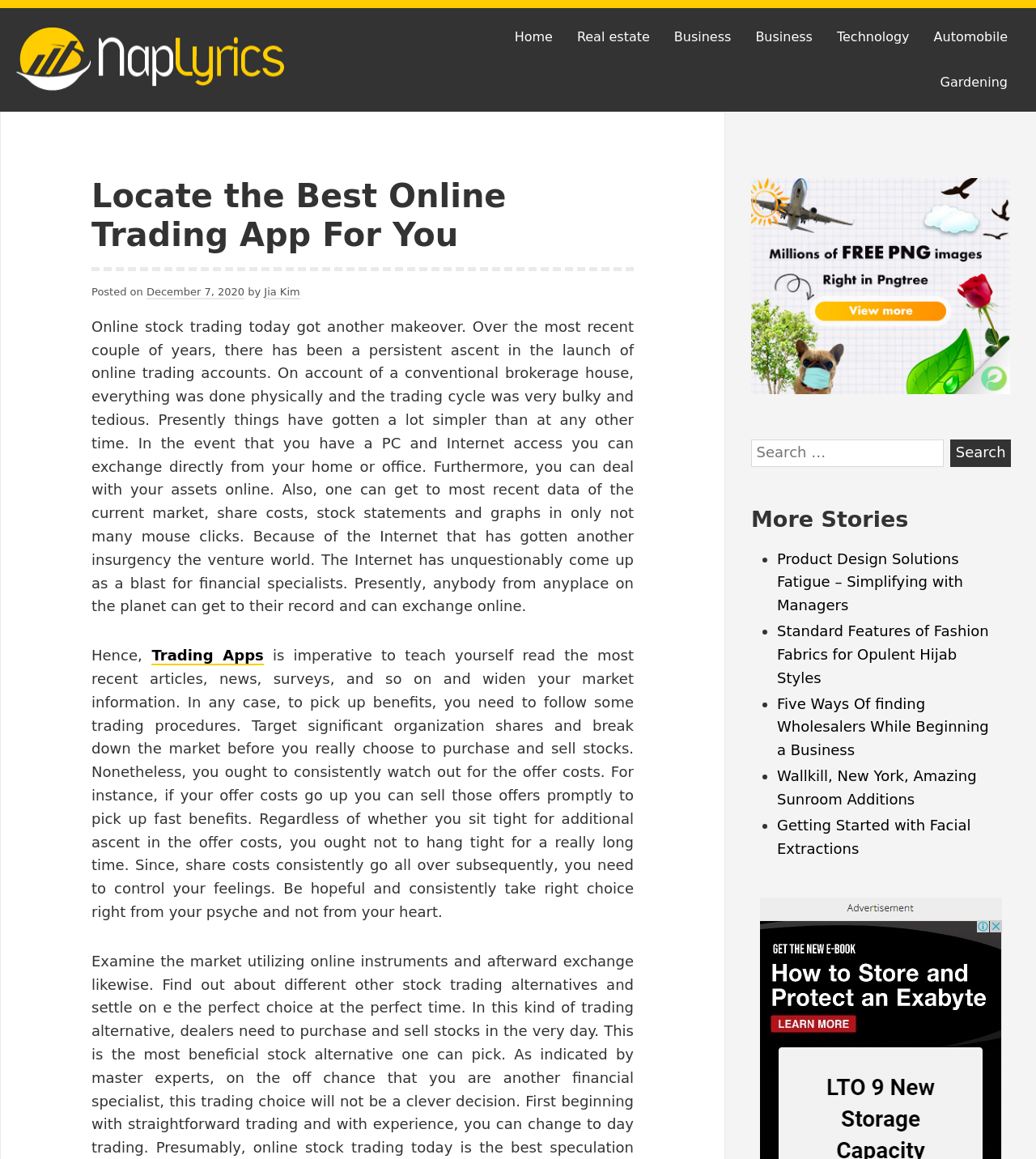Using the element description provided, determine the bounding box coordinates in the format (top-left x, top-left y, bottom-right x, bottom-right y). Ensure that all values are floating point numbers between 0 and 1. Element description: Real estate

[0.545, 0.013, 0.639, 0.052]